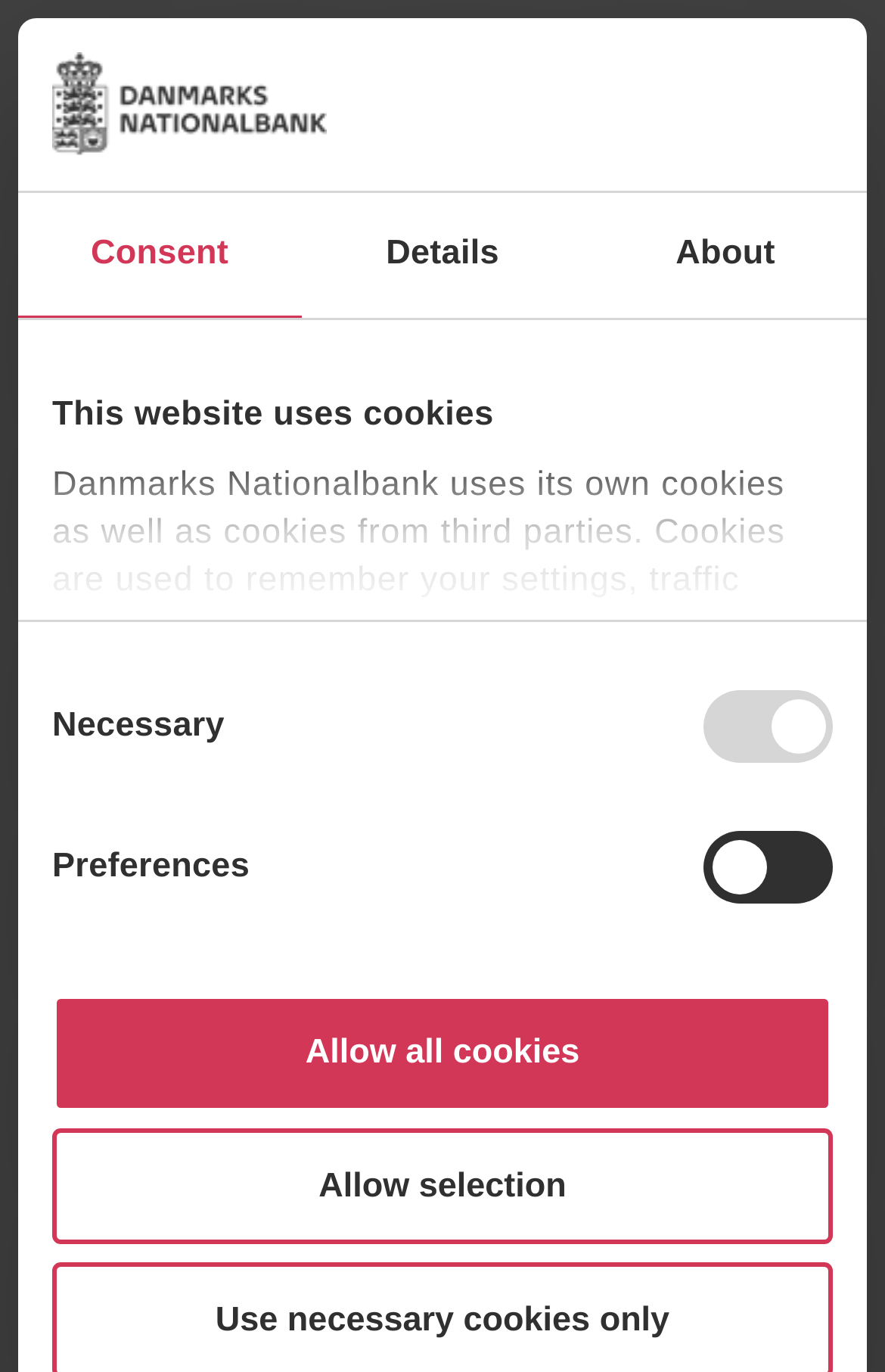Your task is to find and give the main heading text of the webpage.

Comparison of Goods Trade and Goods Payments